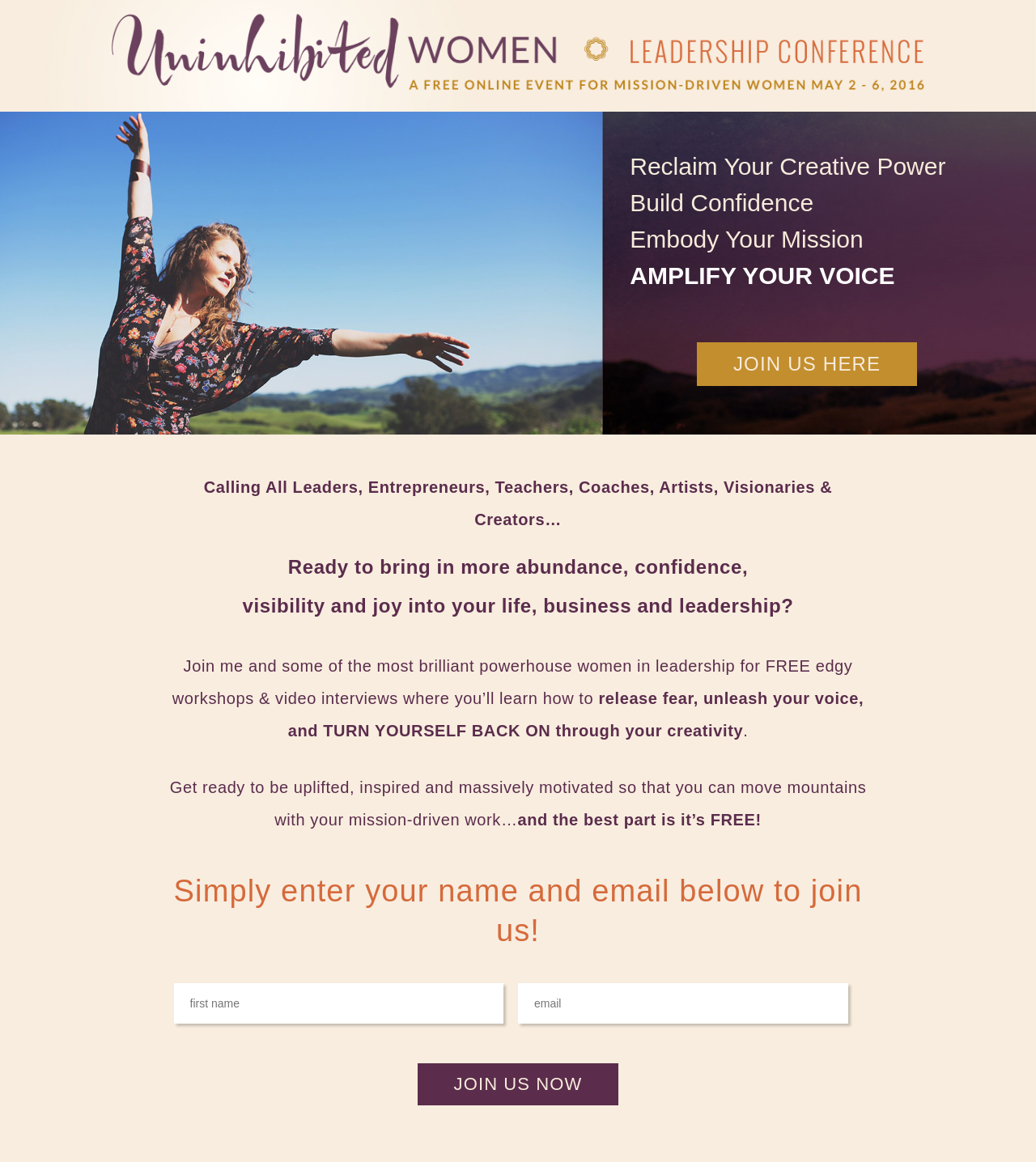Create a detailed narrative of the webpage’s visual and textual elements.

The webpage is about Uninhibited Leadership and Women's Empowerment, featuring Ashley Burnett, a coach, dancer, speaker, and creative muse. At the top of the page, there is a banner image with the title "Uninhibited Women Leadership Conference - May 2-6, 2016". Below the image, a prominent heading reads "Reclaim Your Creative Power Build Confidence Embody Your Mission AMPLIFY YOUR VOICE", with the words "AMPLIFY YOUR VOICE" emphasized.

To the right of the heading, there is a call-to-action link "JOIN US HERE". Below this section, there is a series of paragraphs that introduce the concept of the webpage. The text invites leaders, entrepreneurs, teachers, coaches, artists, visionaries, and creators to join a community focused on bringing abundance, confidence, visibility, and joy into their lives, businesses, and leadership.

The text continues to describe the benefits of joining the community, including free edgy workshops and video interviews that will help participants release fear, unleash their voice, and turn their creativity back on. The tone is uplifting and motivational, encouraging readers to take action.

Further down the page, there is a heading that instructs readers to enter their name and email to join the community. Below this heading, there are two text boxes for first name and email, followed by a "Join Us Now" button. The button is centered on the page, with the text "JOIN US NOW" emphasized. Overall, the webpage is designed to inspire and motivate women to take control of their leadership and creativity.